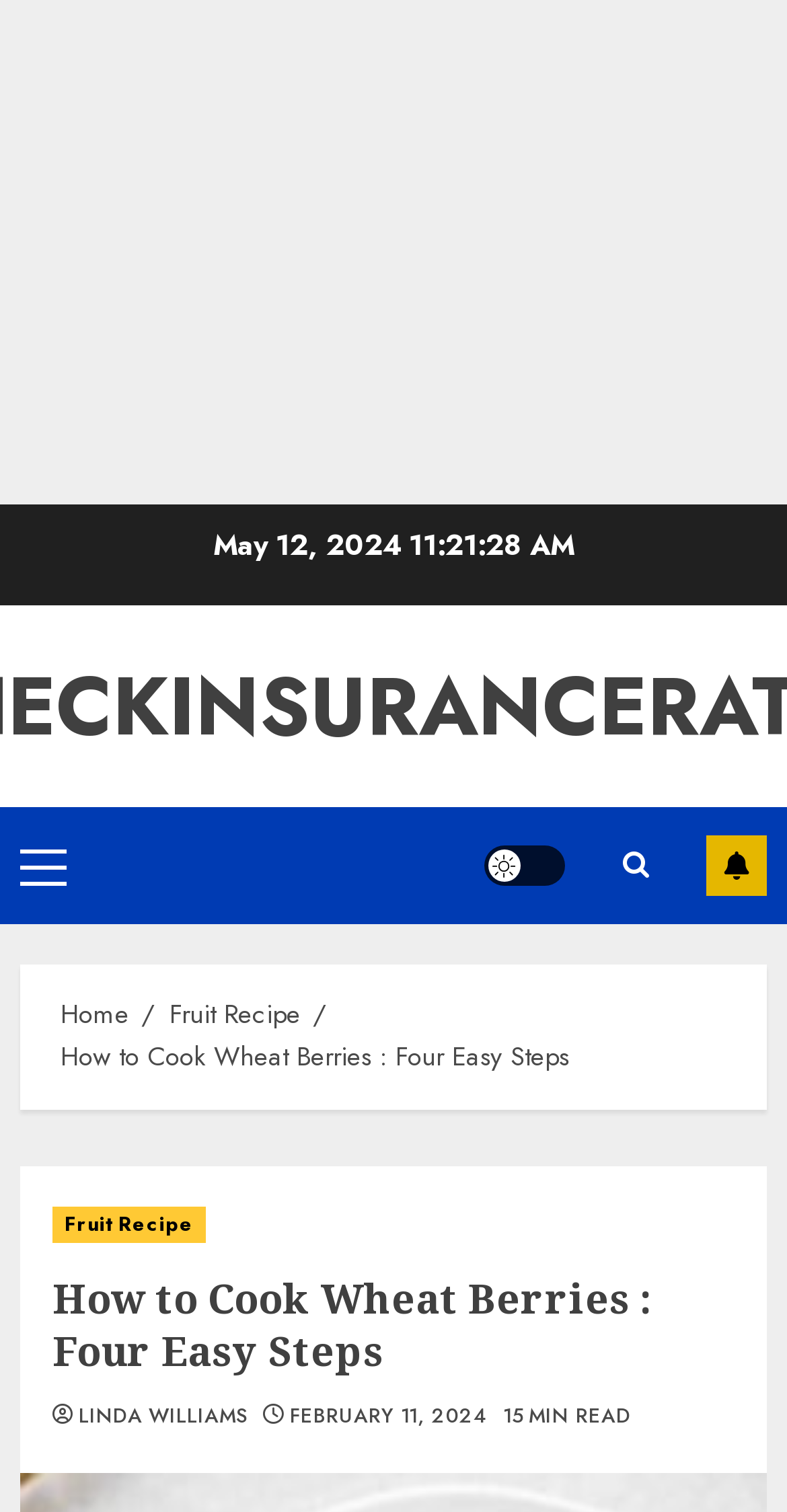Please identify the bounding box coordinates of the clickable area that will fulfill the following instruction: "Go back to the Home page". The coordinates should be in the format of four float numbers between 0 and 1, i.e., [left, top, right, bottom].

[0.077, 0.658, 0.164, 0.685]